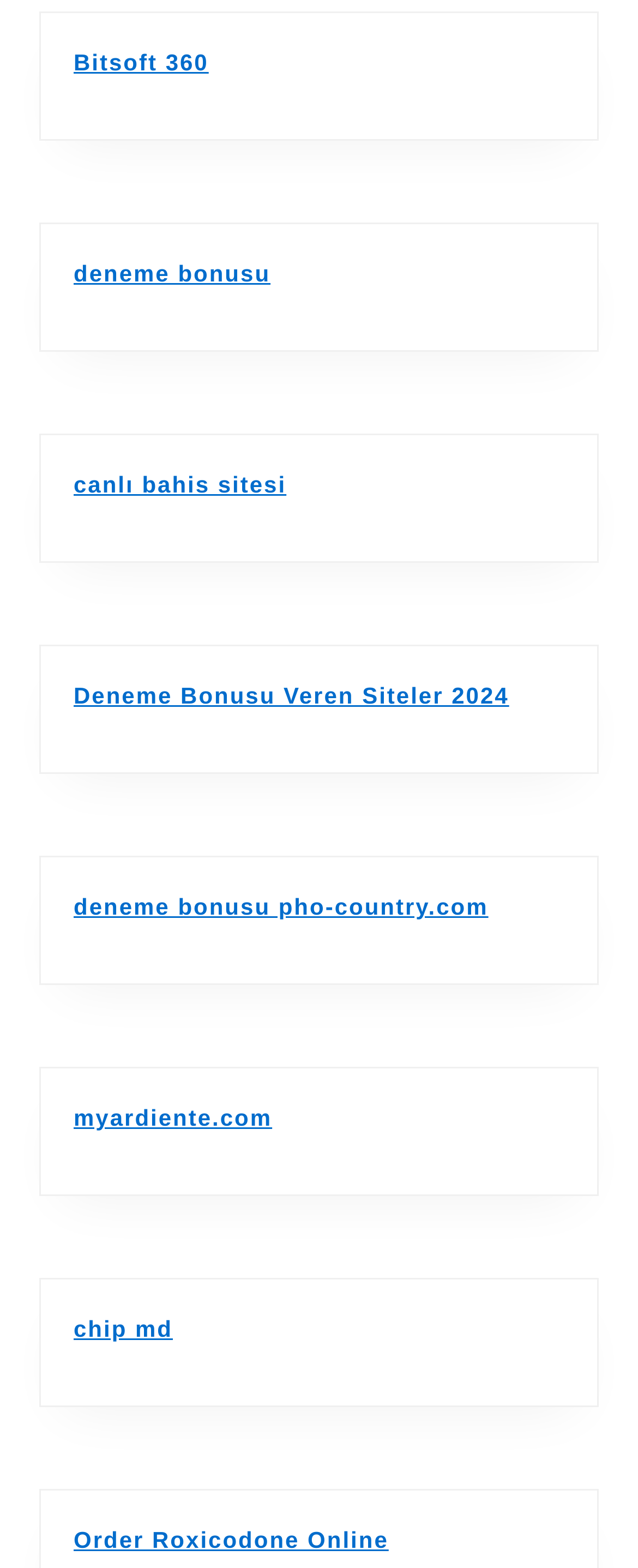Specify the bounding box coordinates of the element's area that should be clicked to execute the given instruction: "Check Deneme Bonusu Veren Siteler 2024". The coordinates should be four float numbers between 0 and 1, i.e., [left, top, right, bottom].

[0.115, 0.435, 0.798, 0.452]